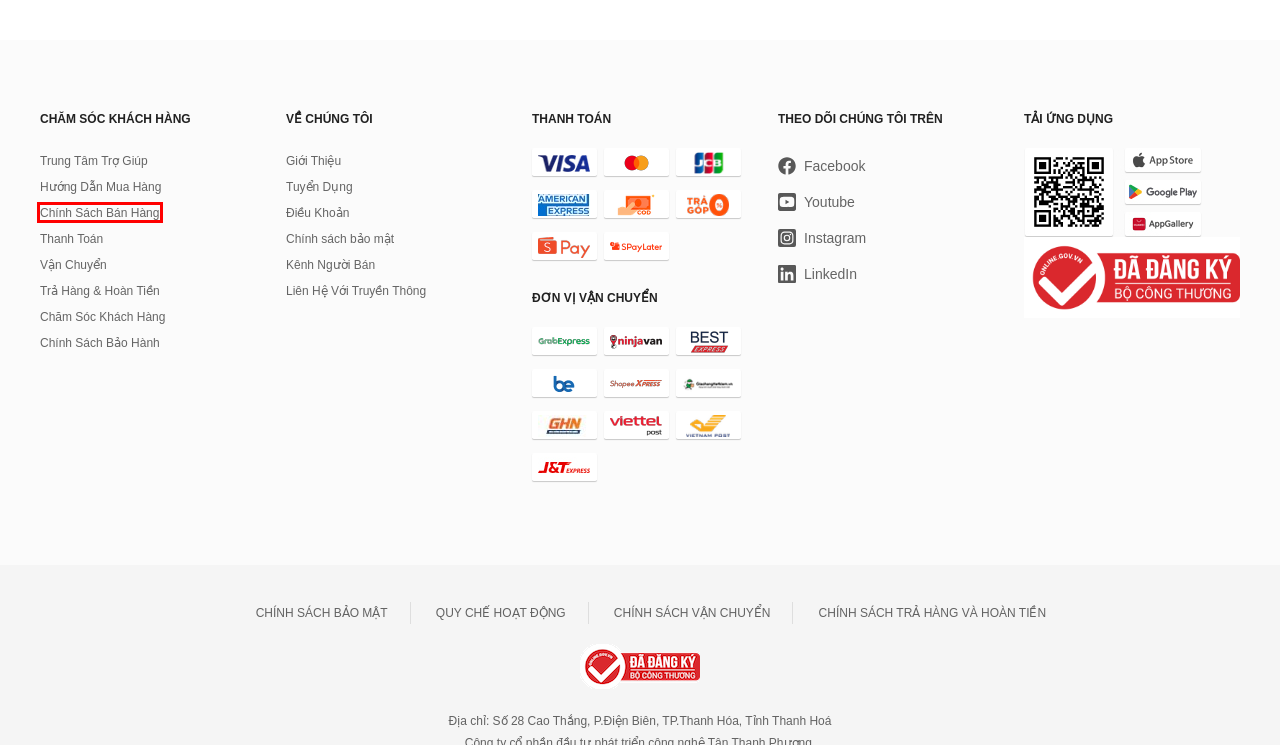A screenshot of a webpage is provided, featuring a red bounding box around a specific UI element. Identify the webpage description that most accurately reflects the new webpage after interacting with the selected element. Here are the candidates:
A. Quy chế hoạt động – Sàn thương mại điện tử Việt Nam
B. Store List – Sàn thương mại điện tử Việt Nam
C. Chính sách bán hàng – Sàn thương mại điện tử Việt Nam
D. Giới thiệu – Sàn thương mại điện tử Việt Nam
E. Tài khoản – Sàn thương mại điện tử Việt Nam
F. Chính sách bảo mật – Sàn thương mại điện tử Việt Nam
G. Chính sách trả hàng và hoàn tiền – Sàn thương mại điện tử Việt Nam
H. Chính sách vận chuyển – Sàn thương mại điện tử Việt Nam

C